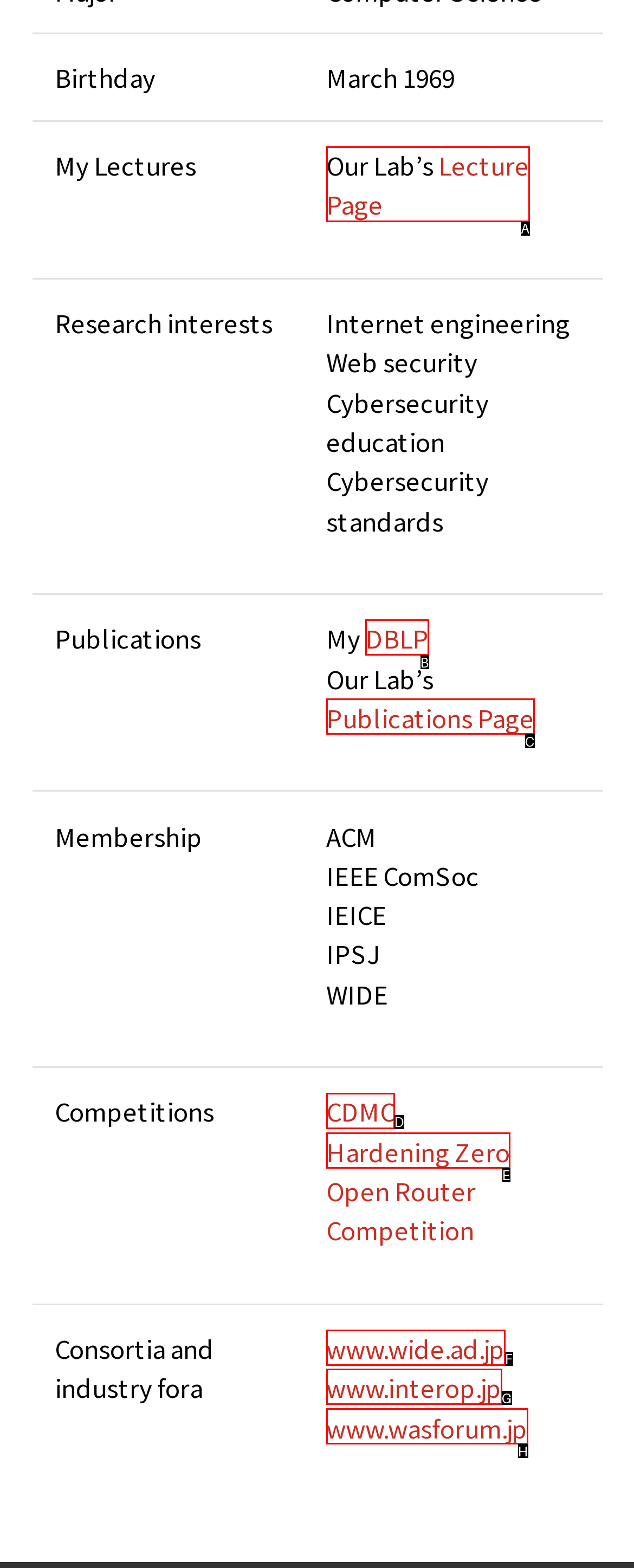Given the description: Lecture Page, pick the option that matches best and answer with the corresponding letter directly.

A